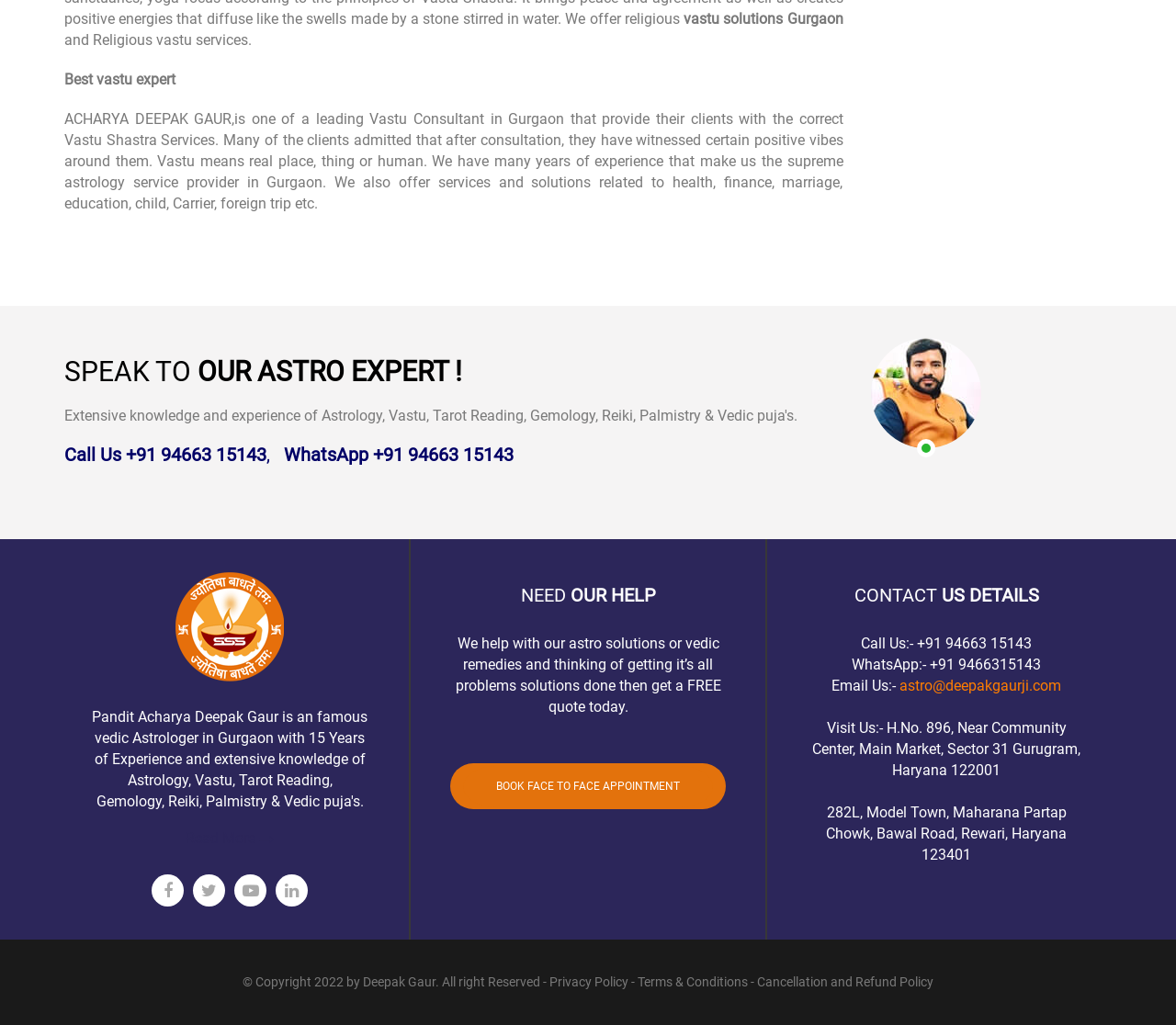Return the bounding box coordinates of the UI element that corresponds to this description: "Book face to Face Appointment". The coordinates must be given as four float numbers in the range of 0 and 1, [left, top, right, bottom].

[0.383, 0.745, 0.617, 0.79]